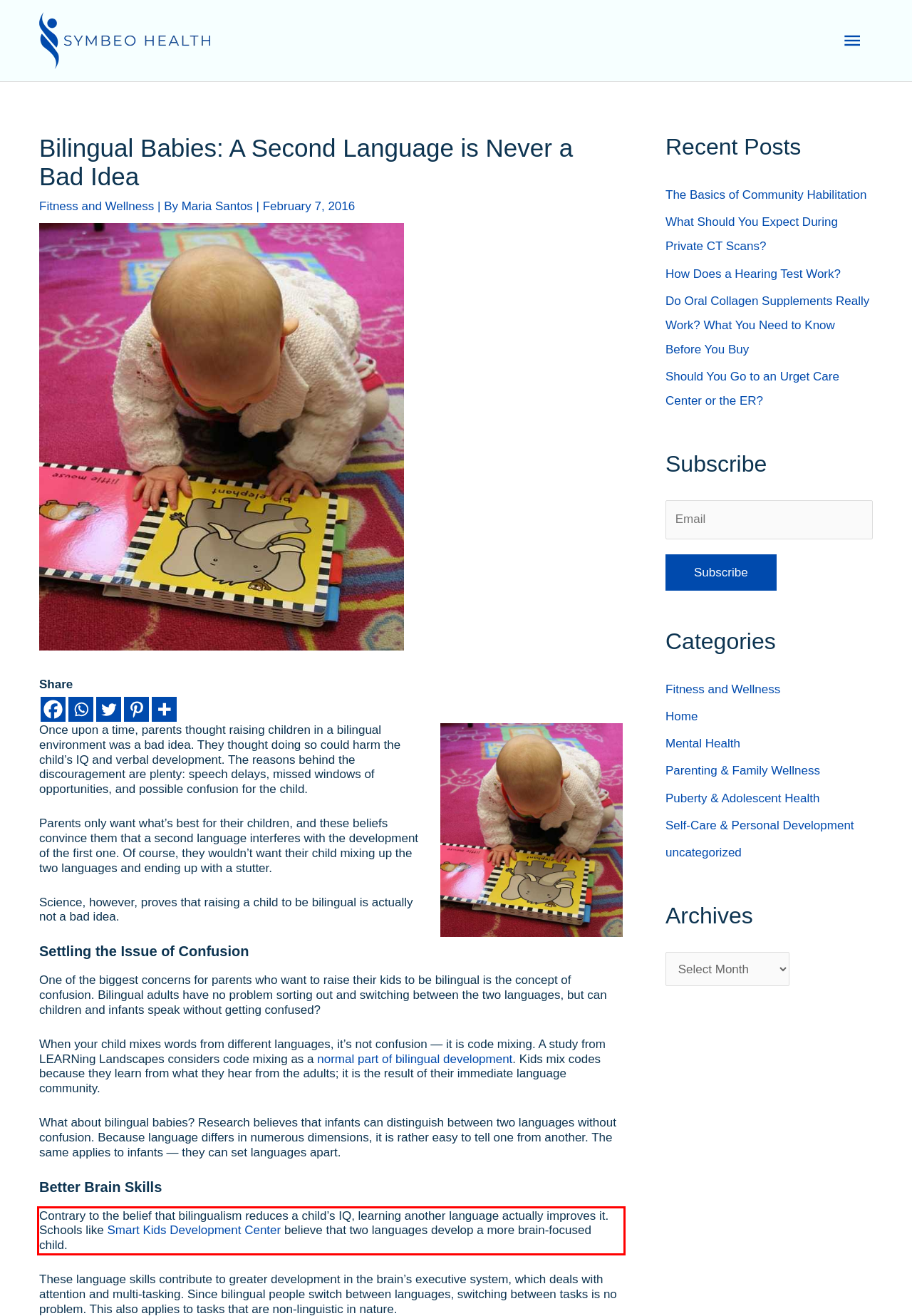From the given screenshot of a webpage, identify the red bounding box and extract the text content within it.

Contrary to the belief that bilingualism reduces a child’s IQ, learning another language actually improves it. Schools like Smart Kids Development Center believe that two languages develop a more brain-focused child.